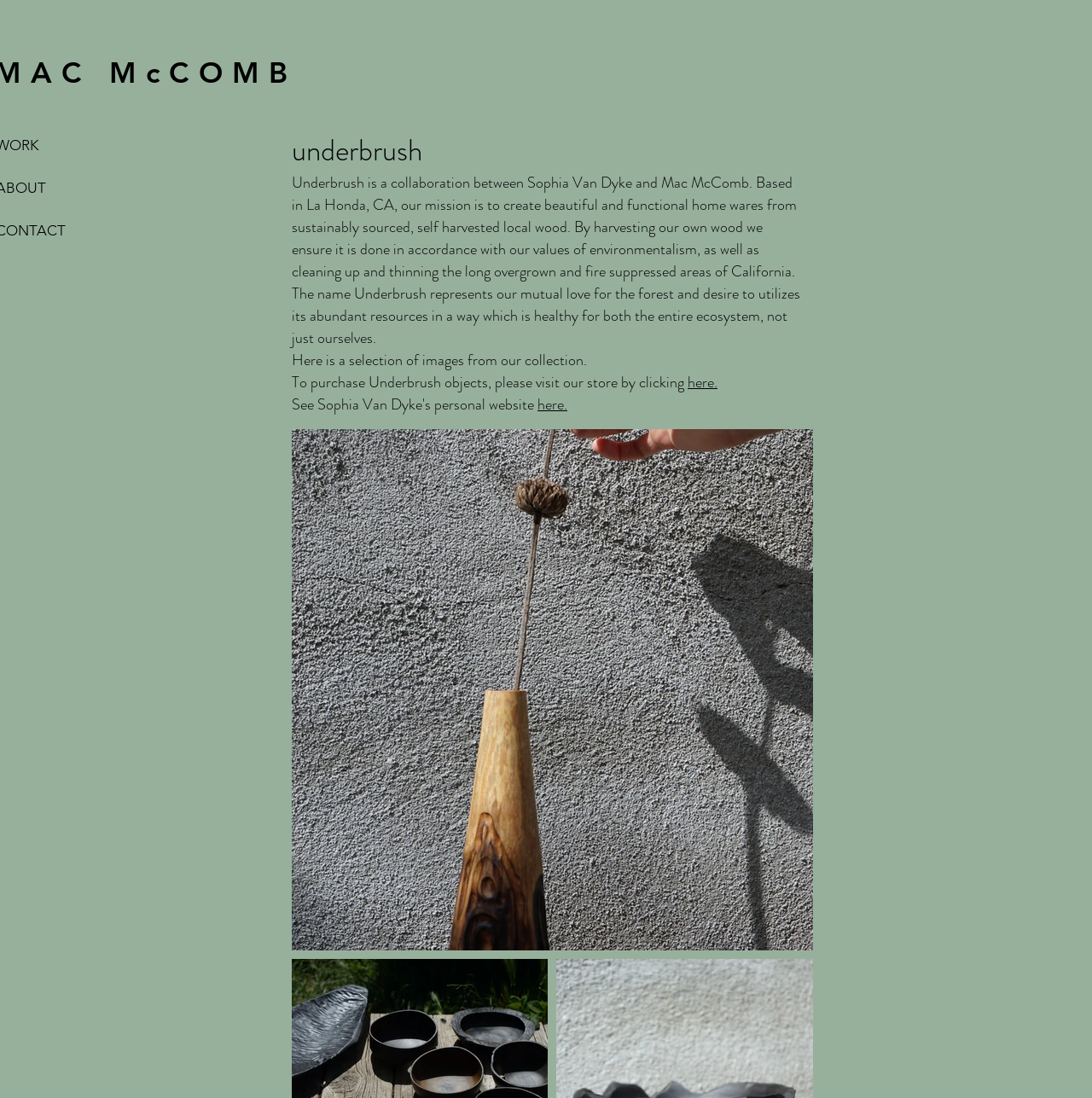What is the purpose of harvesting wood?
Please answer using one word or phrase, based on the screenshot.

Environmentalism